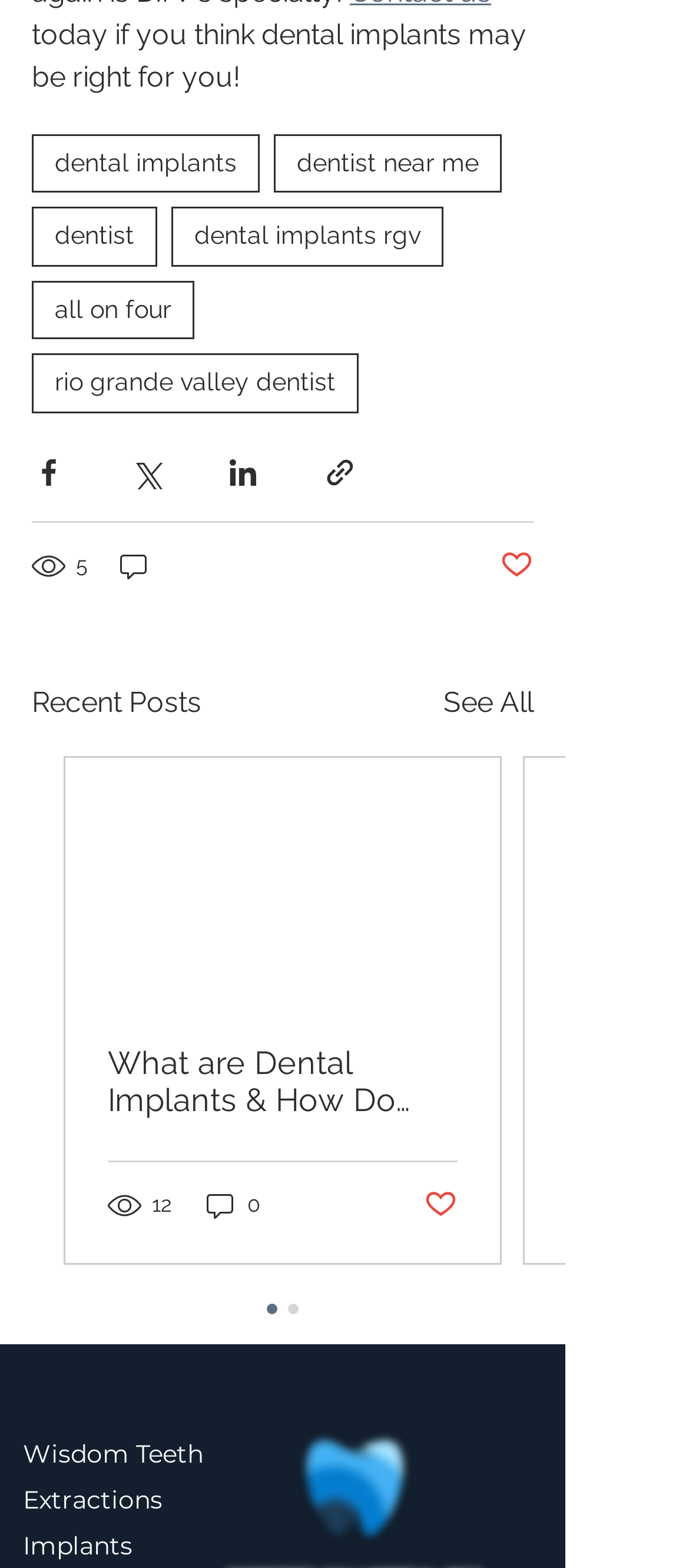Extract the bounding box coordinates for the UI element described as: "dentist near me".

[0.397, 0.085, 0.728, 0.123]